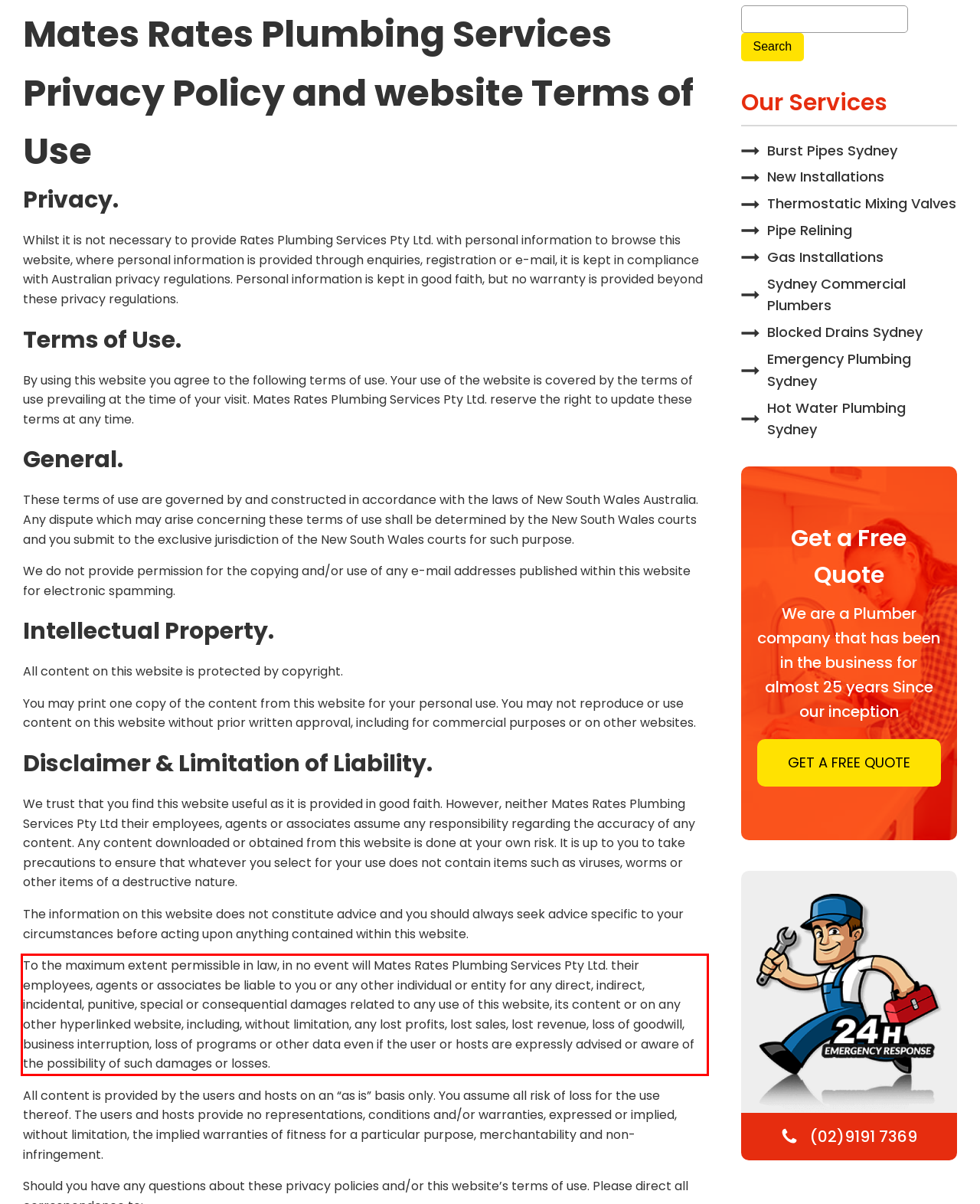Please take the screenshot of the webpage, find the red bounding box, and generate the text content that is within this red bounding box.

To the maximum extent permissible in law, in no event will Mates Rates Plumbing Services Pty Ltd. their employees, agents or associates be liable to you or any other individual or entity for any direct, indirect, incidental, punitive, special or consequential damages related to any use of this website, its content or on any other hyperlinked website, including, without limitation, any lost profits, lost sales, lost revenue, loss of goodwill, business interruption, loss of programs or other data even if the user or hosts are expressly advised or aware of the possibility of such damages or losses.